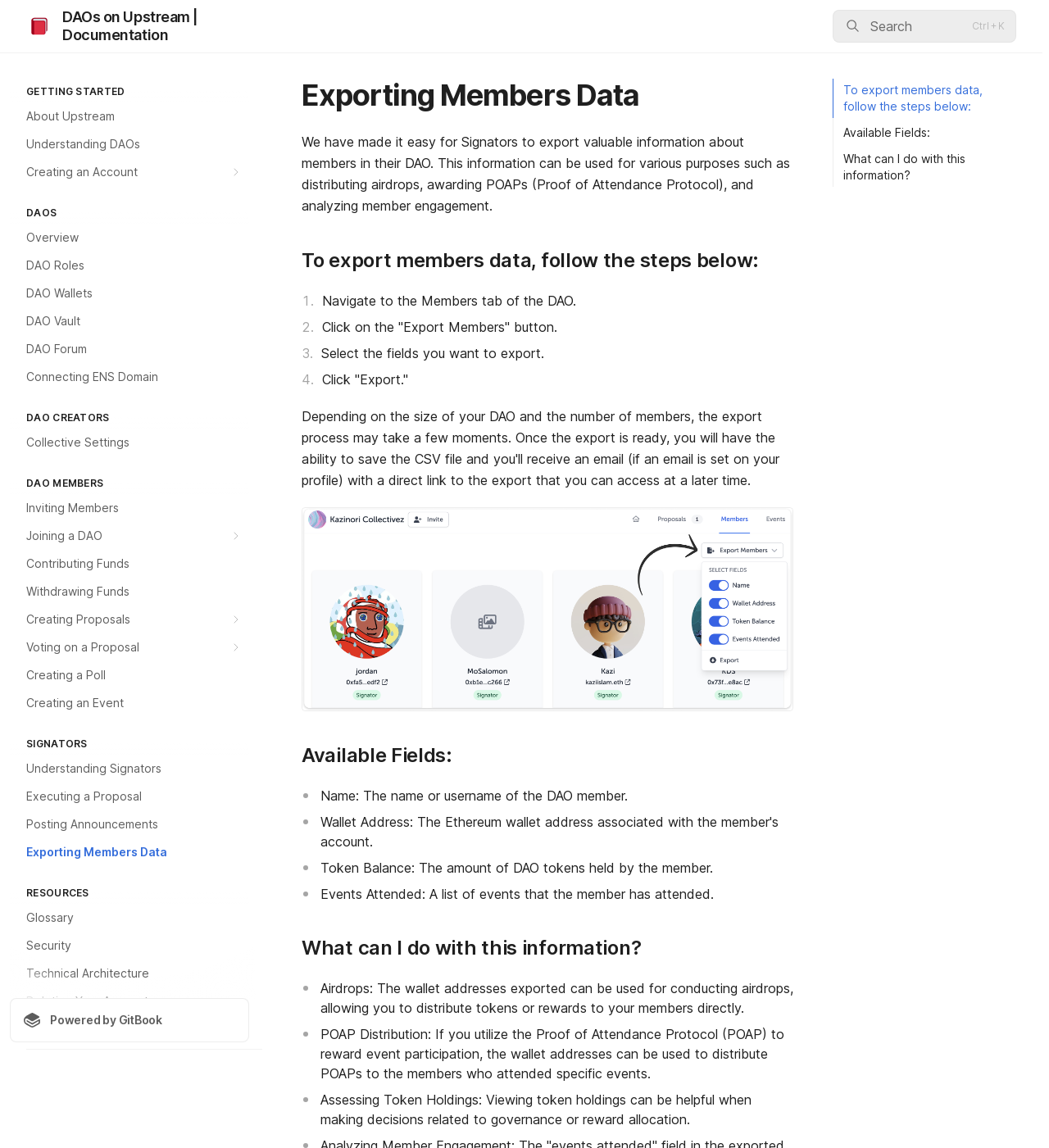What is the primary heading on this webpage?

DAOs on Upstream | Documentation